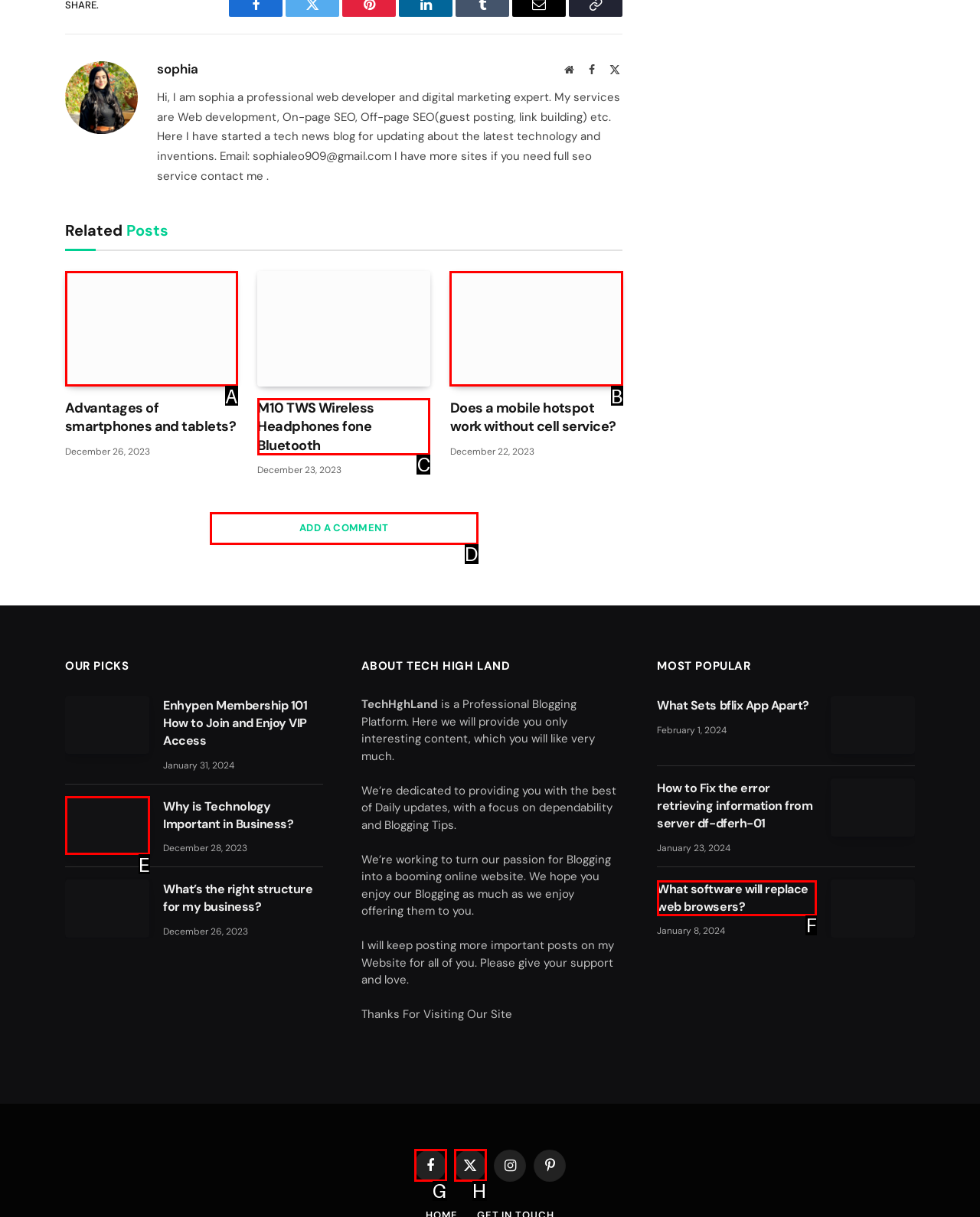Please identify the UI element that matches the description: alt="Forget Me Not Journals"
Respond with the letter of the correct option.

None